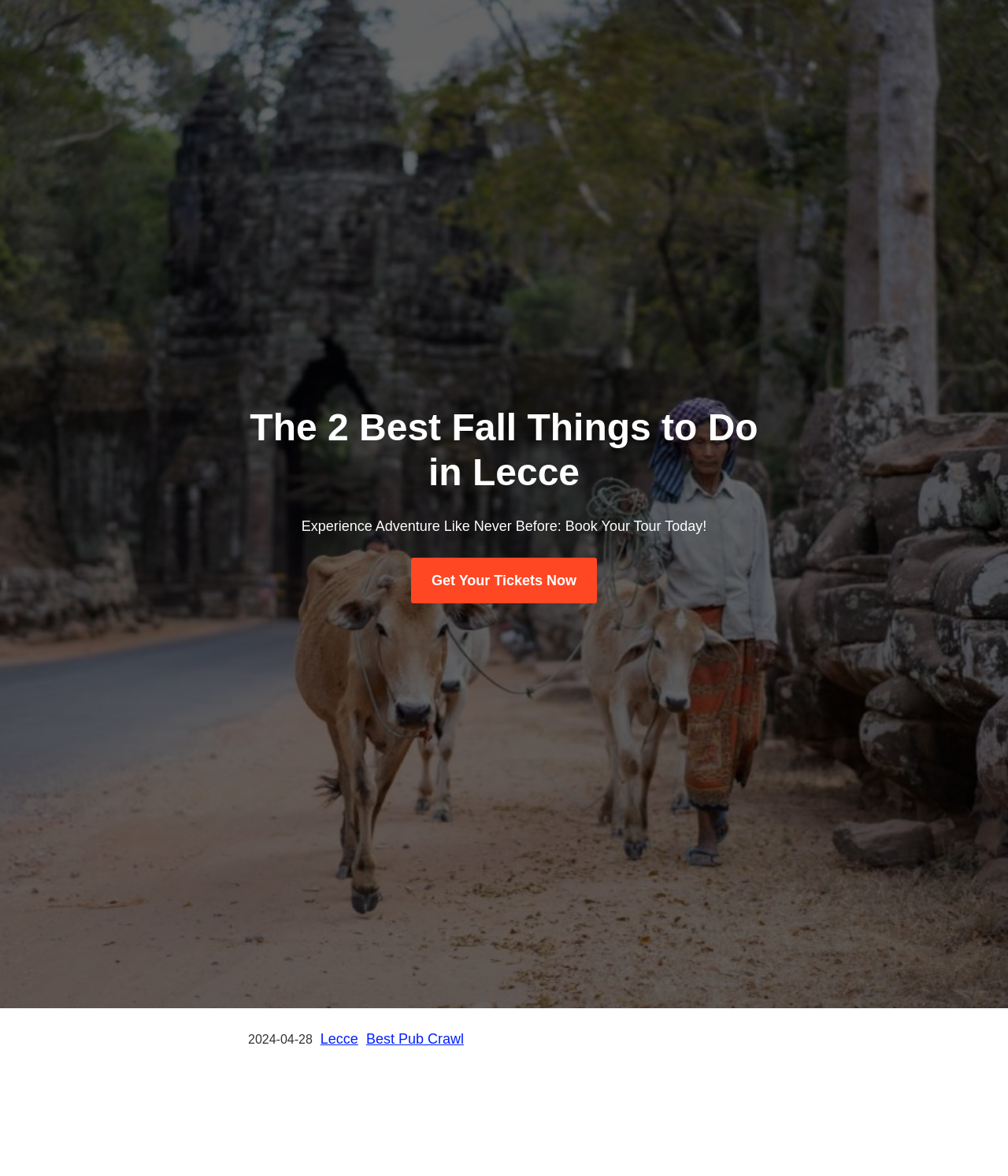Predict the bounding box for the UI component with the following description: "Best Pub Crawl".

[0.363, 0.877, 0.46, 0.89]